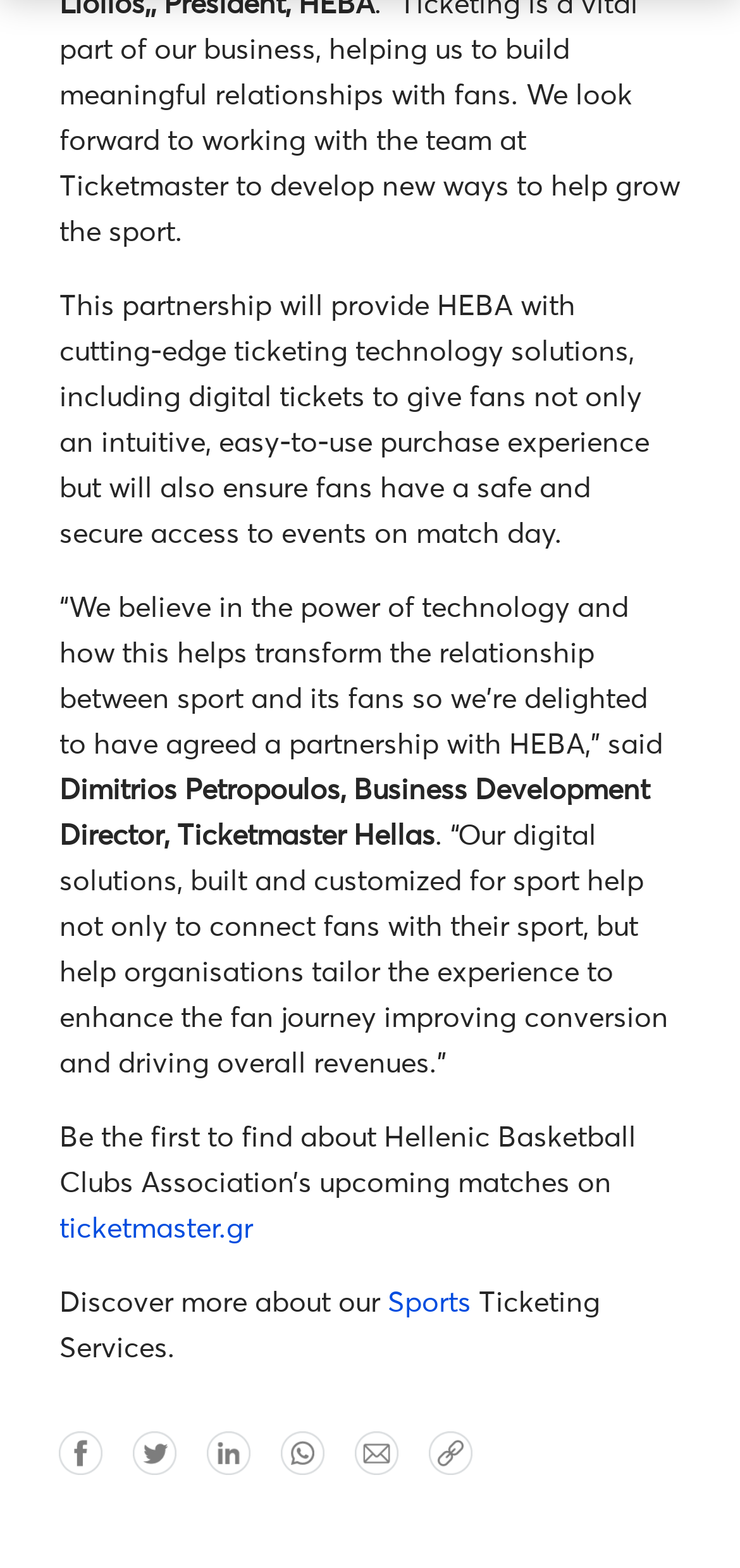What services does the company offer?
Please provide a single word or phrase answer based on the image.

Ticketing Services